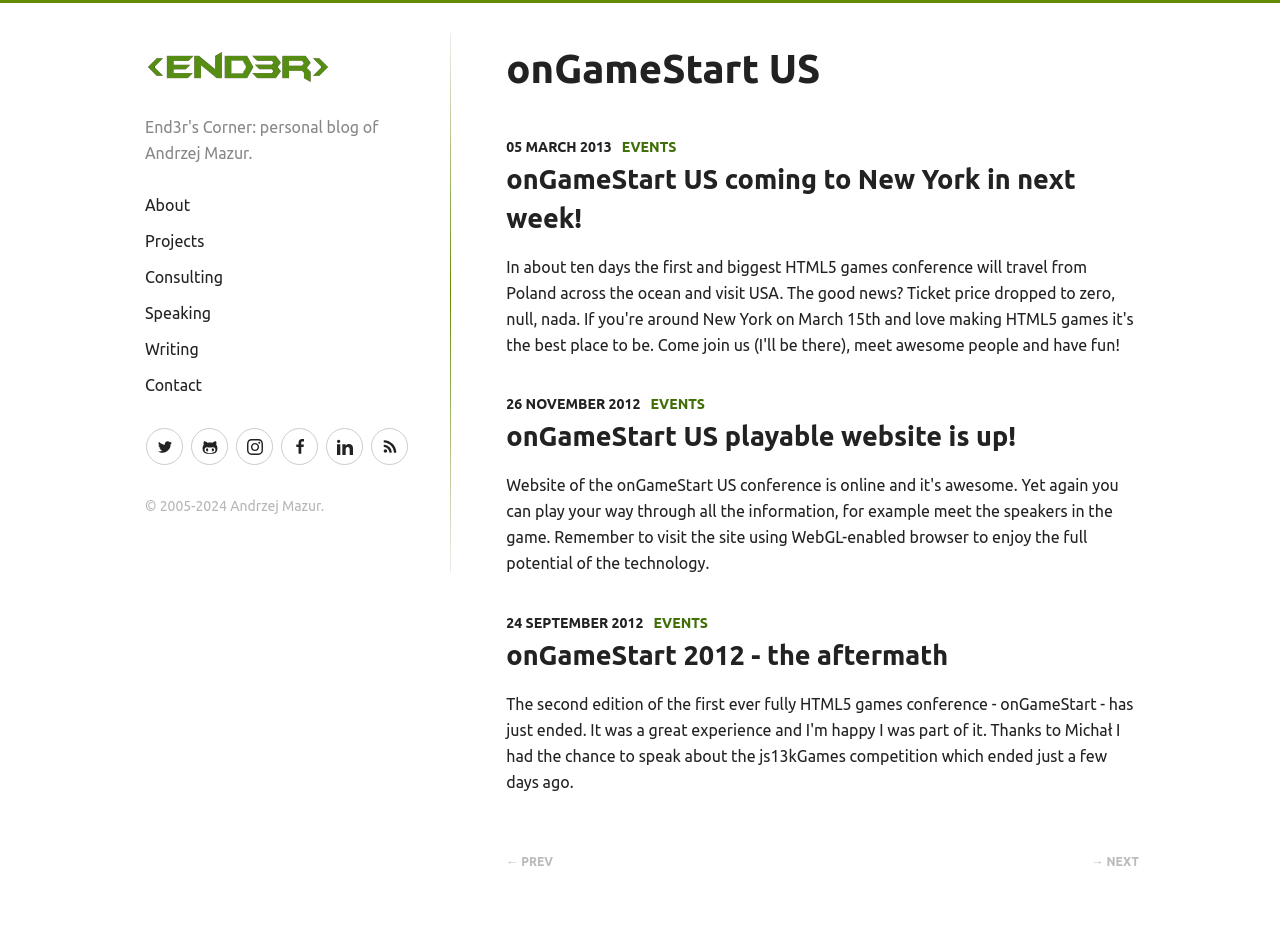Look at the image and write a detailed answer to the question: 
What is the title of the first event listed on this webpage?

I looked at the headings on the webpage and found the first event listed, which is 'onGameStart US coming to New York in next week!'